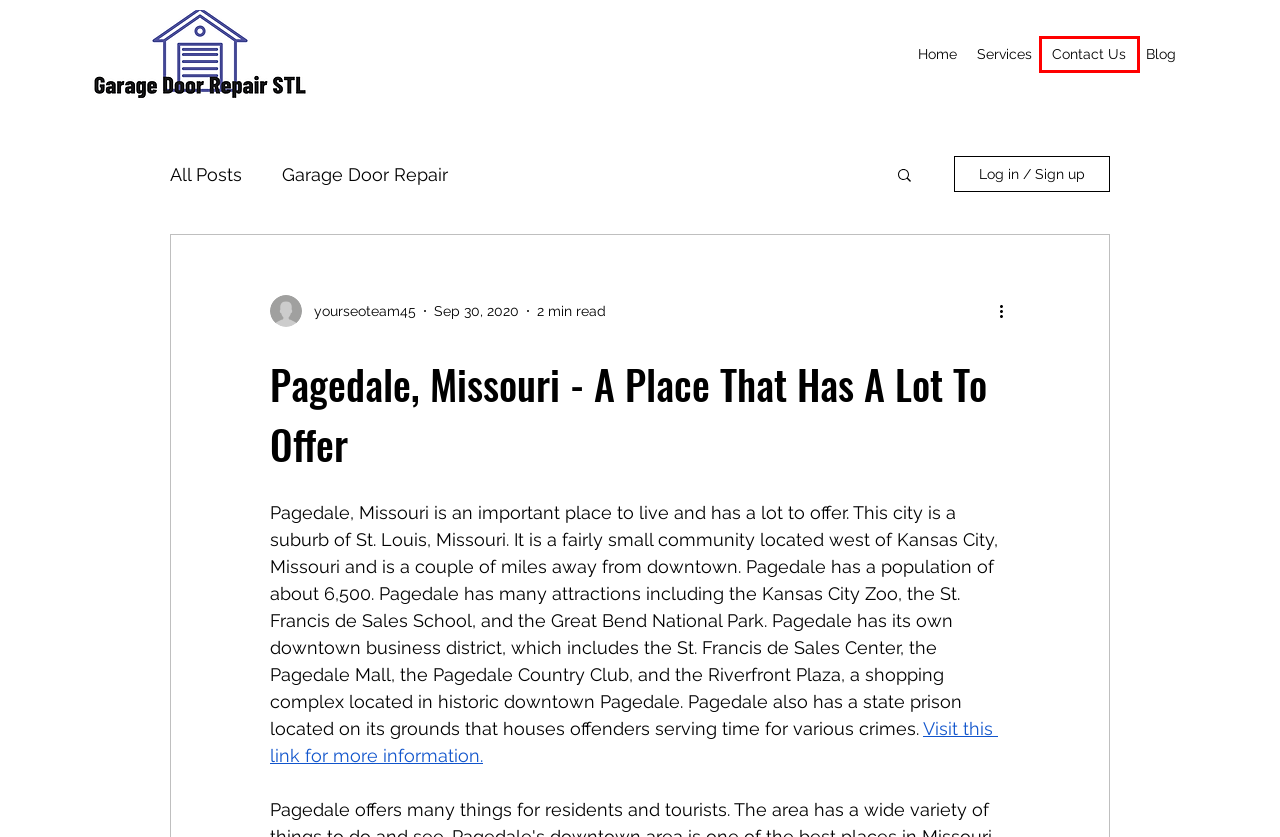Review the screenshot of a webpage that includes a red bounding box. Choose the webpage description that best matches the new webpage displayed after clicking the element within the bounding box. Here are the candidates:
A. Highly Recommended Garage Door Repair | Garage Door Repair STL
B. The Great Natural Attractions of Northwoods, Missouri
C. Garage Door Repair
D. Contact Us | Garage Door Repair S
E. garage door spring replacement cost St. Louis, MO
F. Garage Door Torsion Springs: Ensuring Smooth Operations in St. Louis, MO
G. Blog | Garage Door Repair STL
H. Services | Garage Door Repair S

D